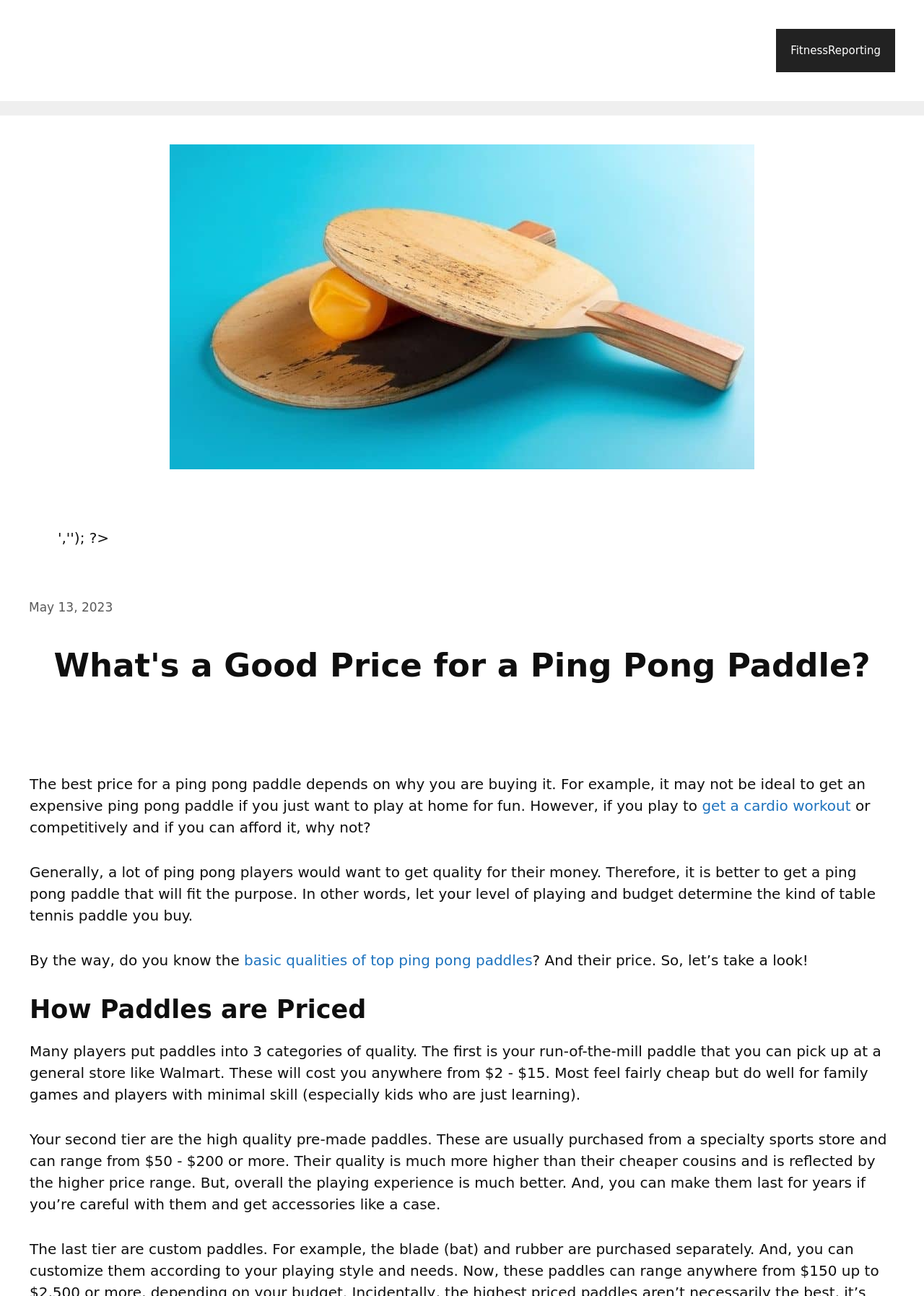Answer the following query concisely with a single word or phrase:
What is the date of the article?

May 13, 2023